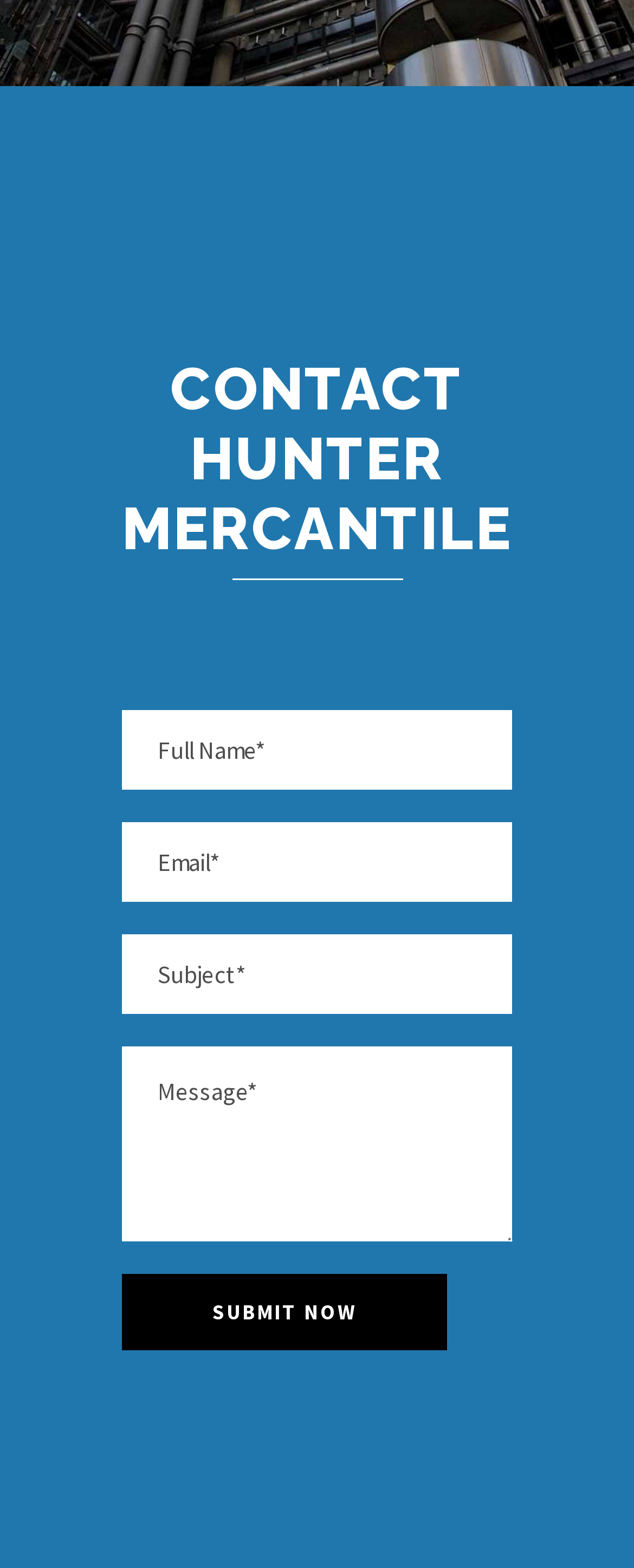Using the details in the image, give a detailed response to the question below:
How many textboxes are there in the contact form?

There are four textboxes in the contact form, one each for full name, email, subject, and message, as indicated by the presence of four textbox elements with distinct labels and coordinates.